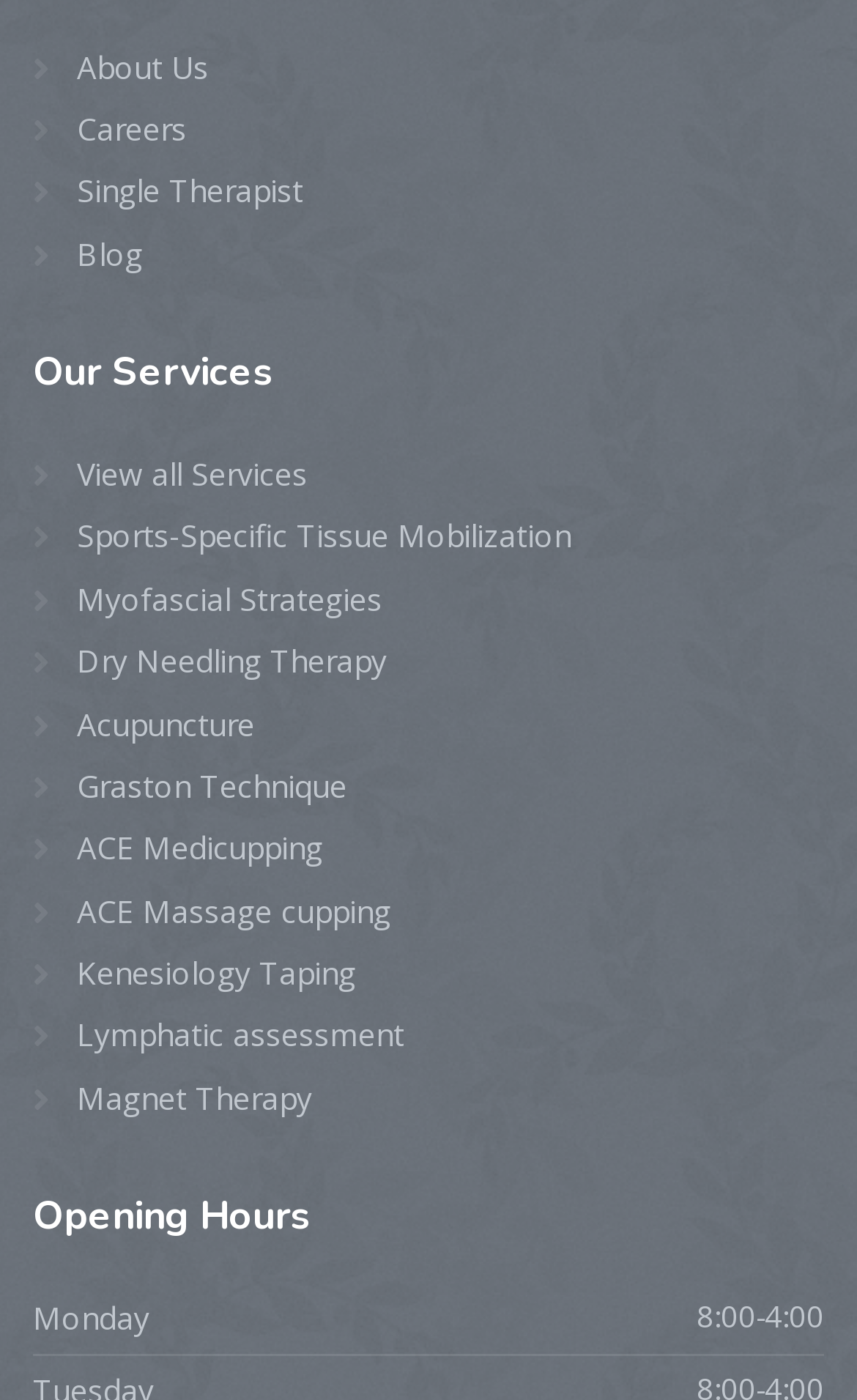Please specify the bounding box coordinates of the clickable region necessary for completing the following instruction: "View About Us page". The coordinates must consist of four float numbers between 0 and 1, i.e., [left, top, right, bottom].

[0.038, 0.031, 0.244, 0.066]